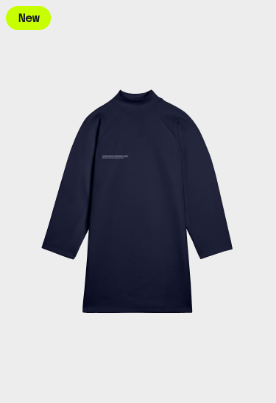What is the purpose of the bright green 'New' label?
Answer the question with a single word or phrase by looking at the picture.

To highlight freshness